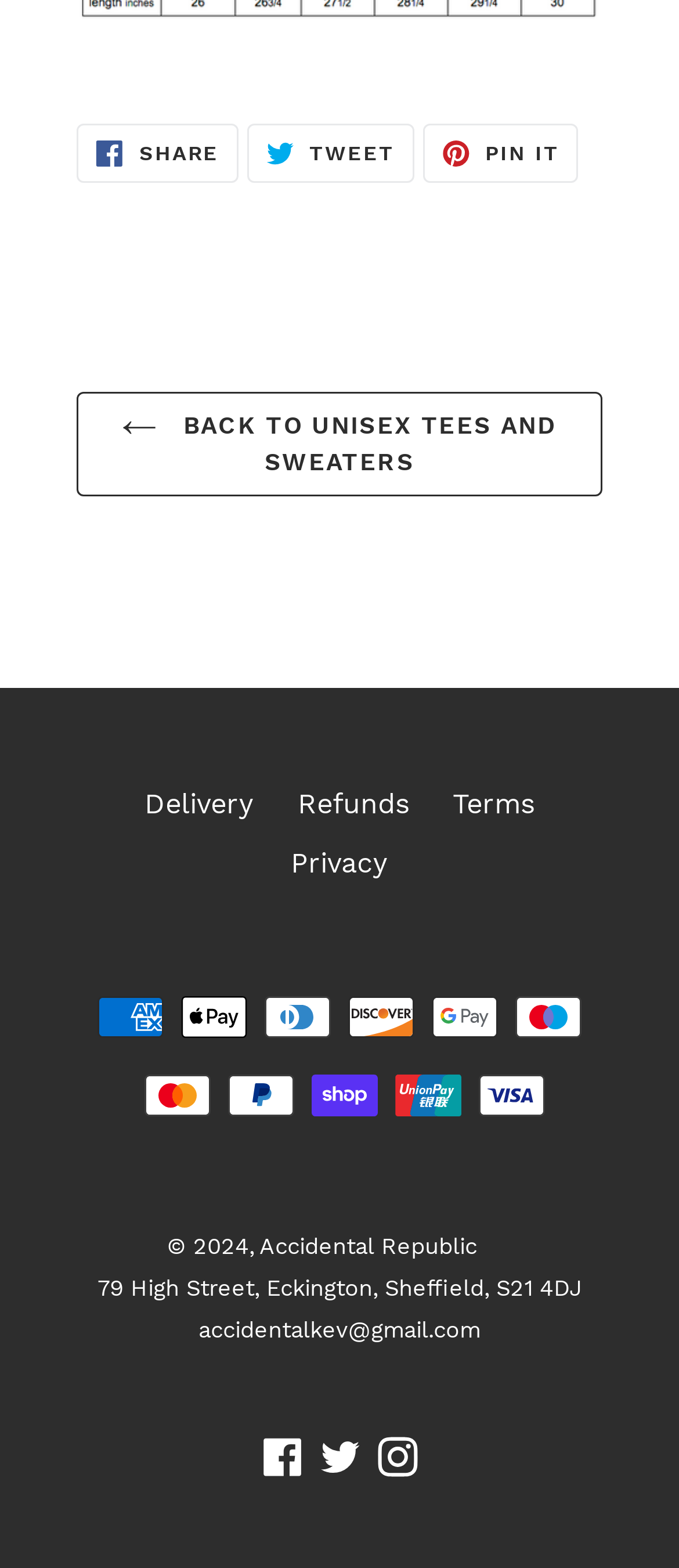Respond to the question below with a single word or phrase: What are the links at the bottom of the webpage?

Terms, Refunds, Delivery, Privacy